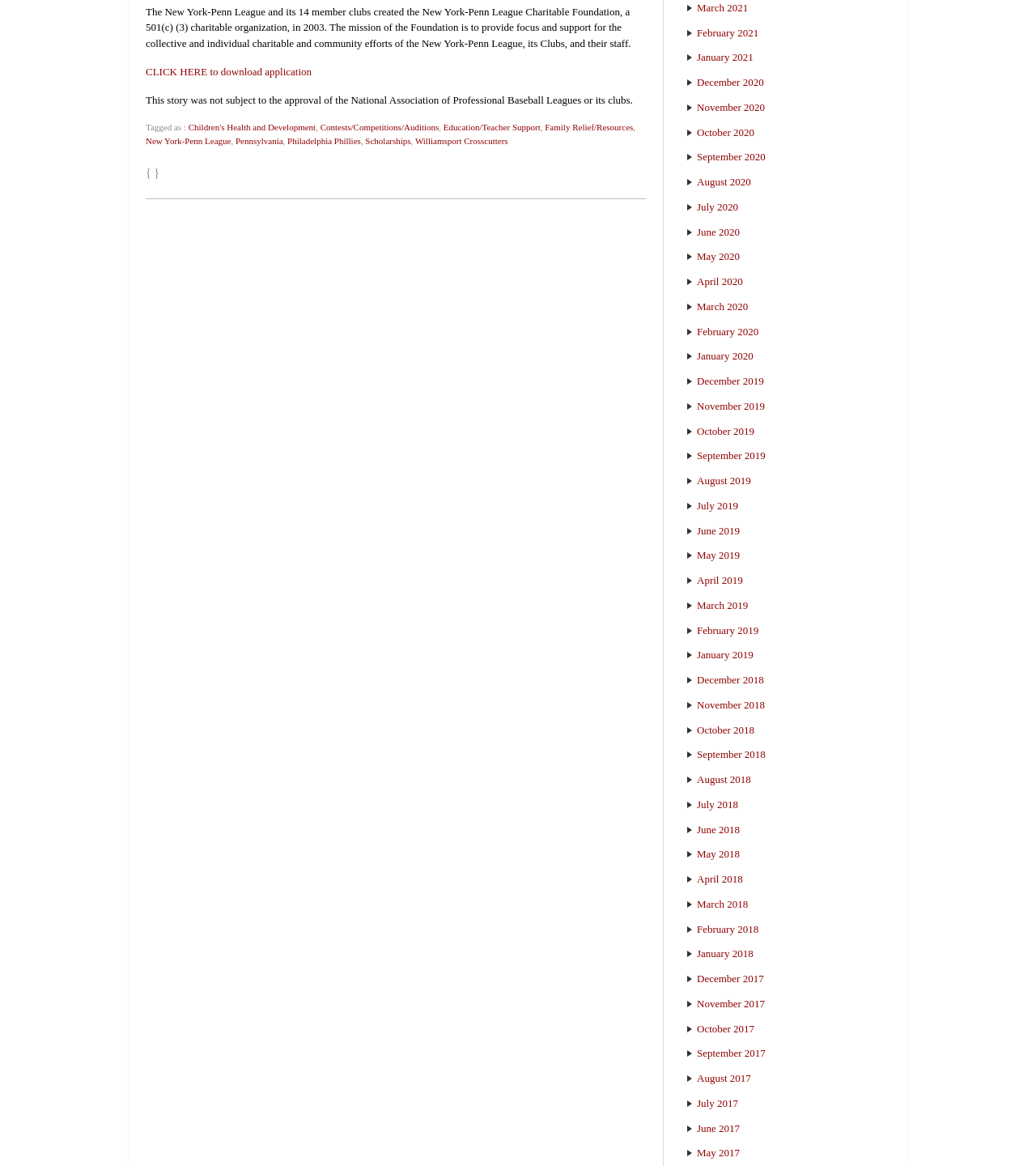Please respond to the question with a concise word or phrase:
What is the purpose of the New York-Penn League Charitable Foundation?

Charitable organization